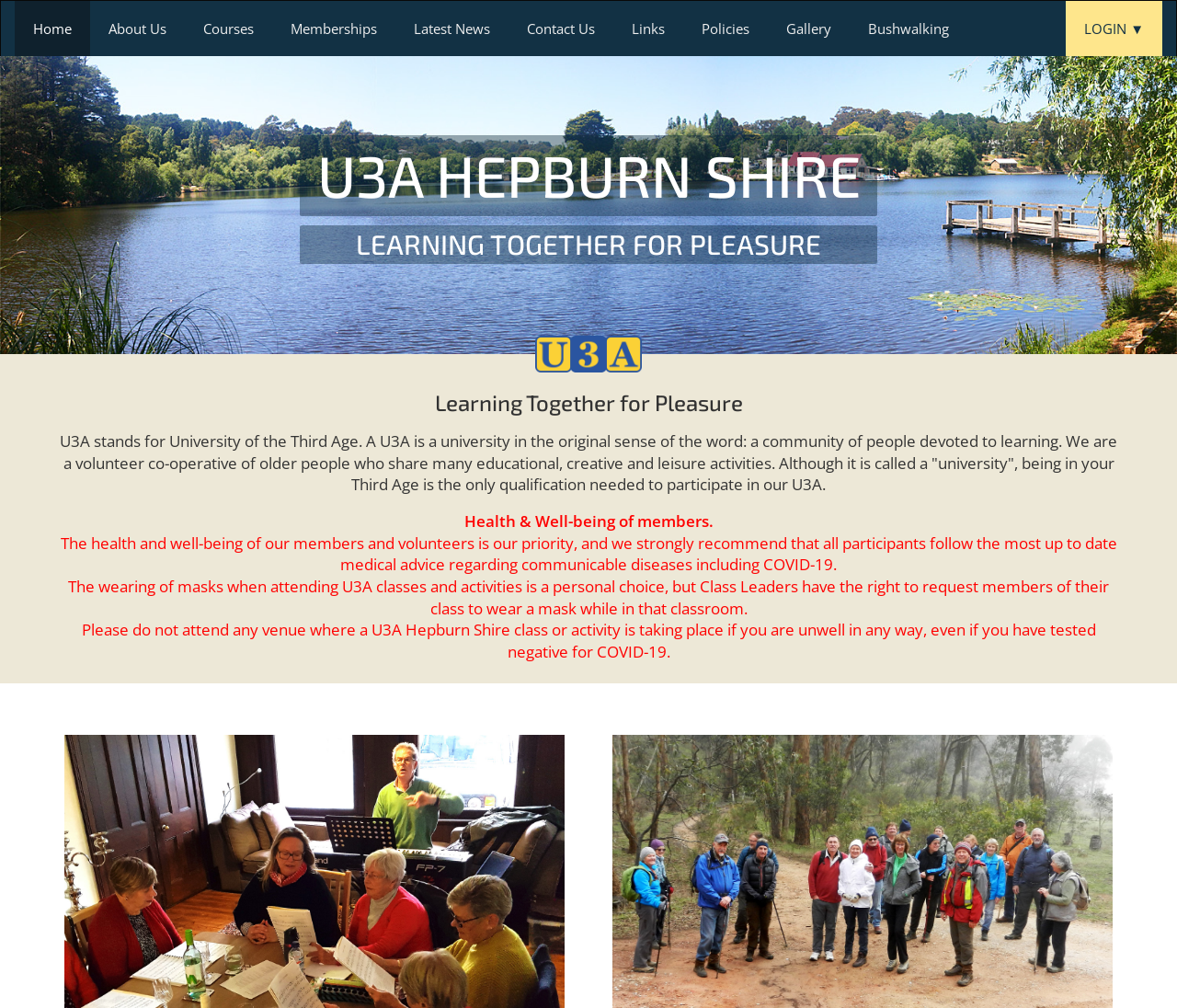Determine the bounding box coordinates of the clickable area required to perform the following instruction: "Click on the Home link". The coordinates should be represented as four float numbers between 0 and 1: [left, top, right, bottom].

[0.012, 0.001, 0.077, 0.056]